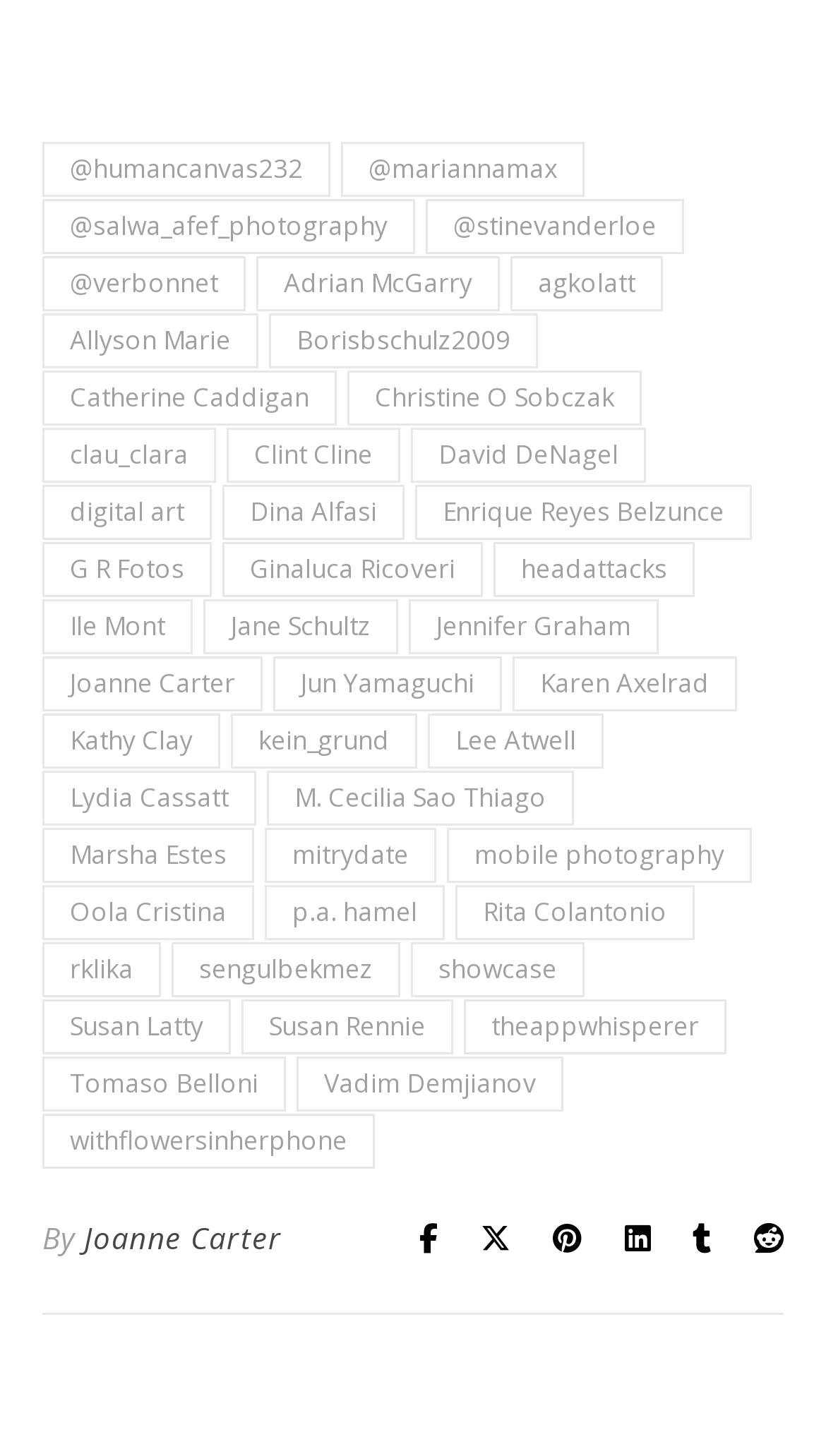Please provide the bounding box coordinates for the element that needs to be clicked to perform the following instruction: "go to theappwhisperer's page". The coordinates should be given as four float numbers between 0 and 1, i.e., [left, top, right, bottom].

[0.562, 0.686, 0.879, 0.724]